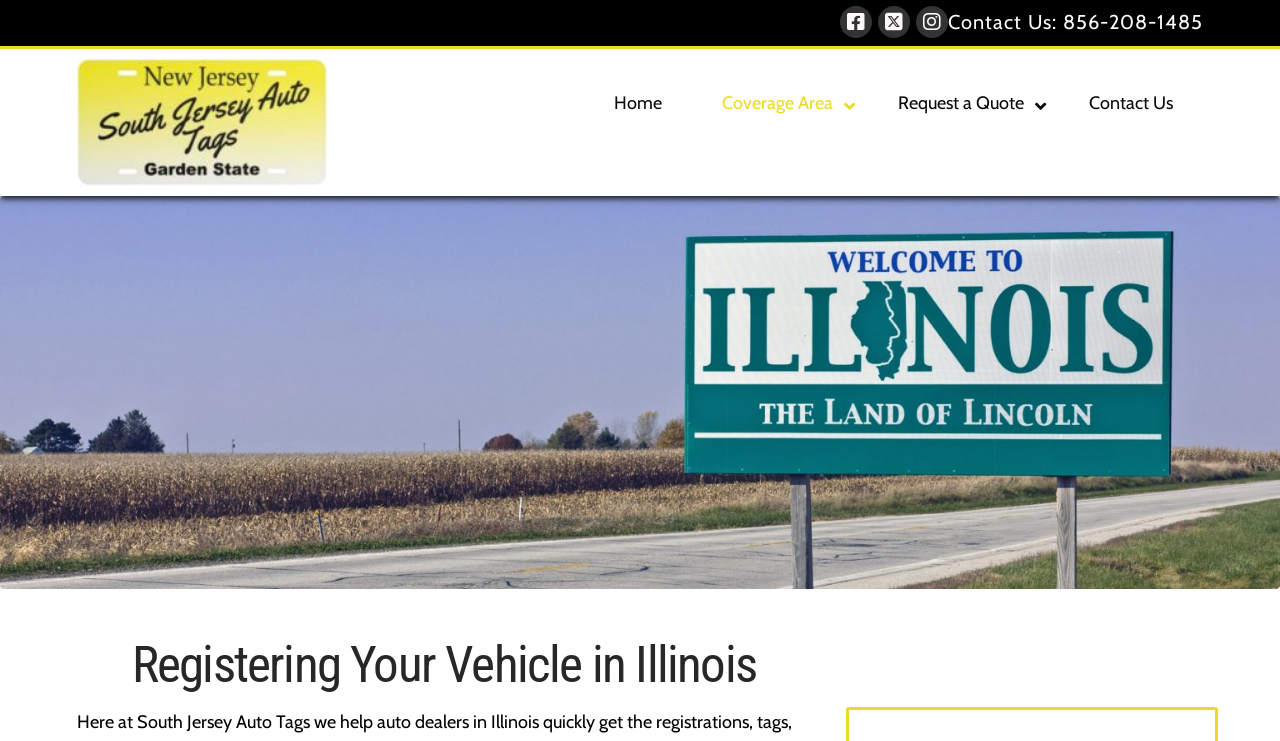Describe all the significant parts and information present on the webpage.

The webpage is about South Jersey Auto Tag, a leading provider of tag and title services, specifically focusing on Illinois car tag and title registration. 

At the top right corner, there is a section with social media links, including Facebook, Twitter, and Instagram. Below this section, there is a contact information area with a "Contact Us" label and a phone number, 856-208-1485. 

On the left side, there is a navigation menu with four links: "Home", "Coverage Area", "Request a Quote", and "Contact Us". 

The main content area is dominated by a large image that spans the entire width of the page. Above this image, there is a heading that reads "Registering Your Vehicle in Illinois". 

Additionally, there is a smaller image at the top left corner, which appears to be a logo or an icon.